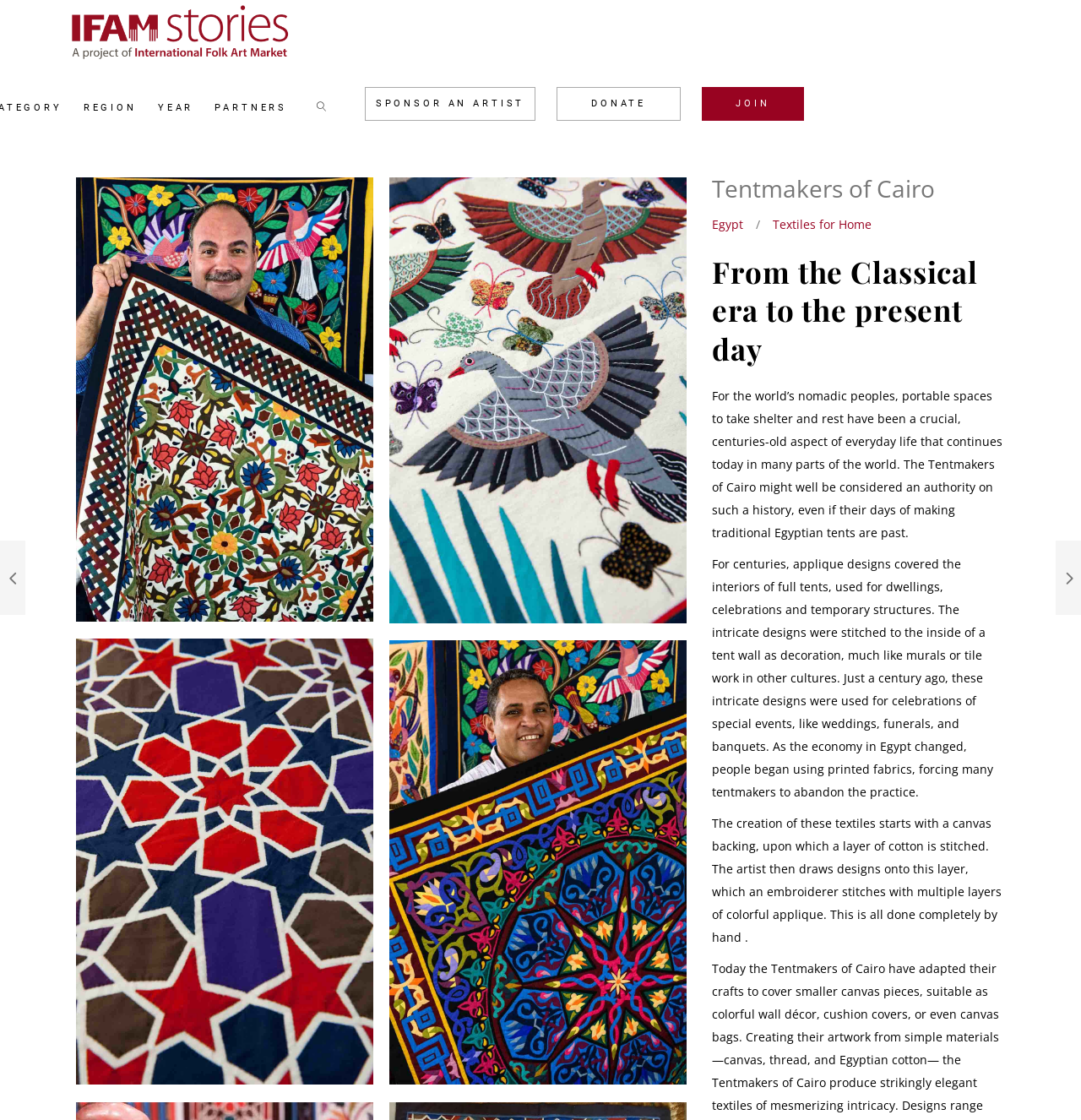Locate the bounding box coordinates of the UI element described by: "Search". The bounding box coordinates should consist of four float numbers between 0 and 1, i.e., [left, top, right, bottom].

[0.283, 0.064, 0.336, 0.128]